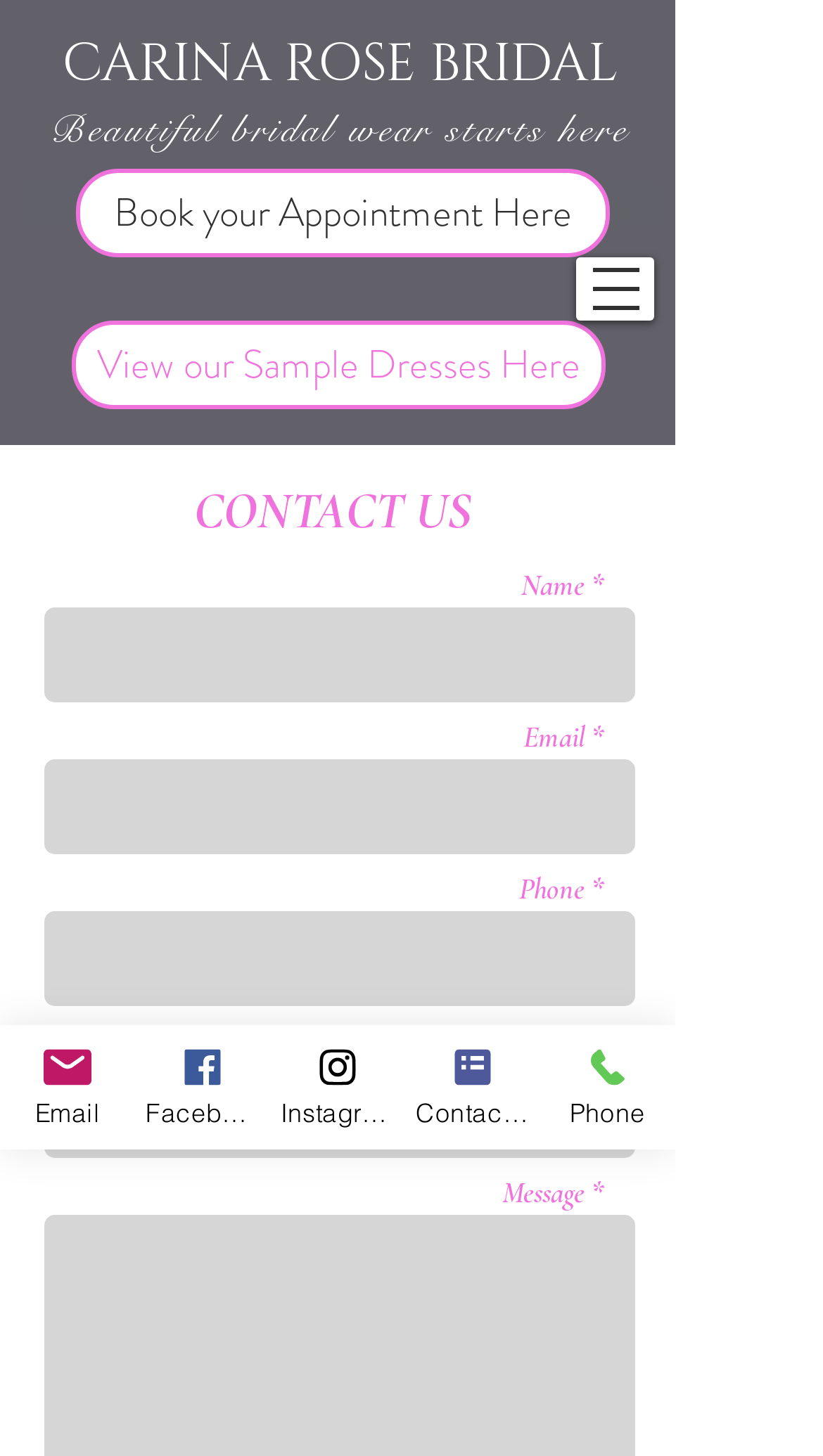What social media platforms can users connect with the boutique on?
Provide an in-depth and detailed explanation in response to the question.

The webpage features links to the boutique's Facebook and Instagram profiles, allowing users to connect with the boutique on these social media platforms.